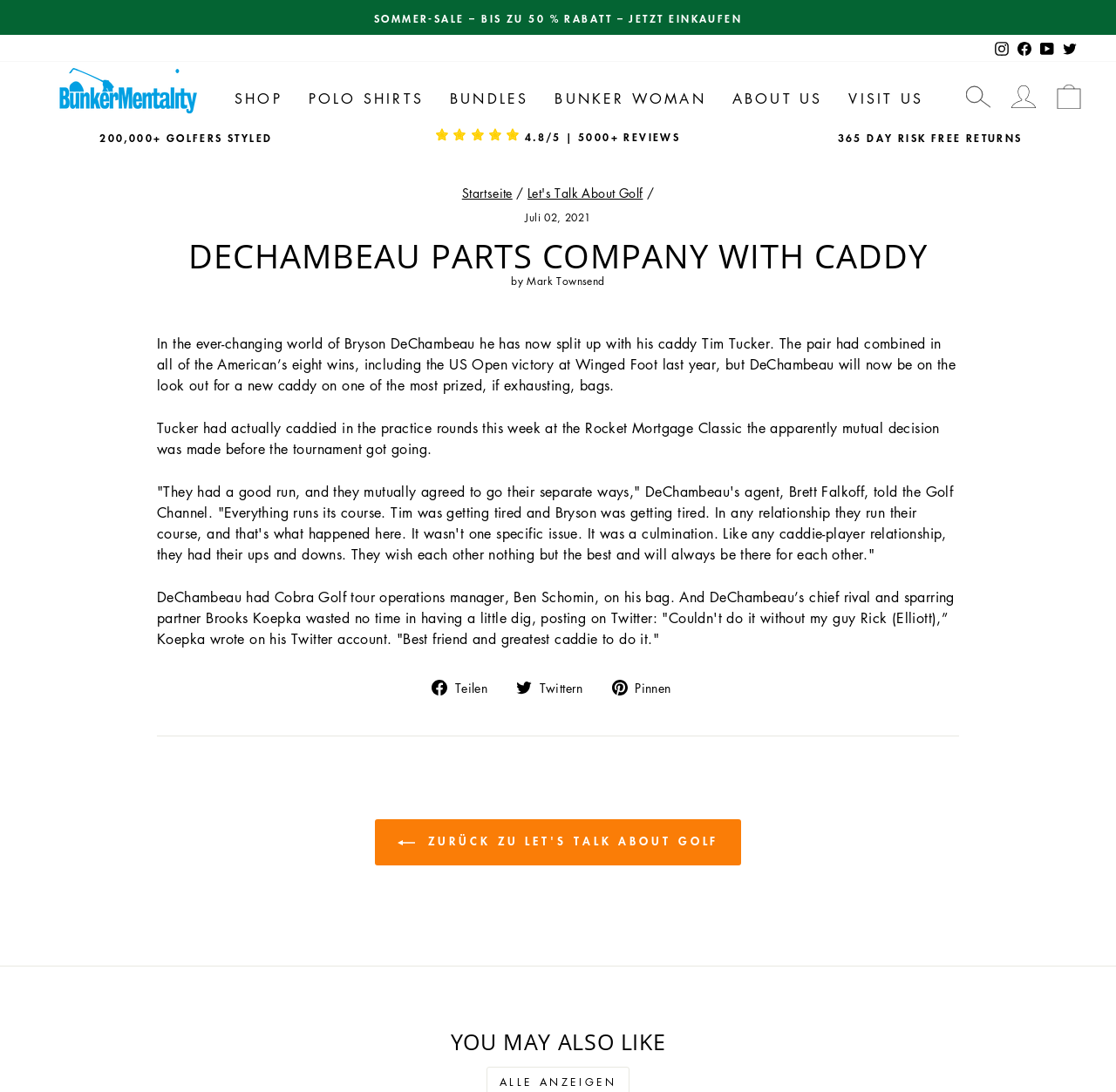Bounding box coordinates are to be given in the format (top-left x, top-left y, bottom-right x, bottom-right y). All values must be floating point numbers between 0 and 1. Provide the bounding box coordinate for the UI element described as: Teilen Auf Facebook teilen

[0.387, 0.619, 0.449, 0.638]